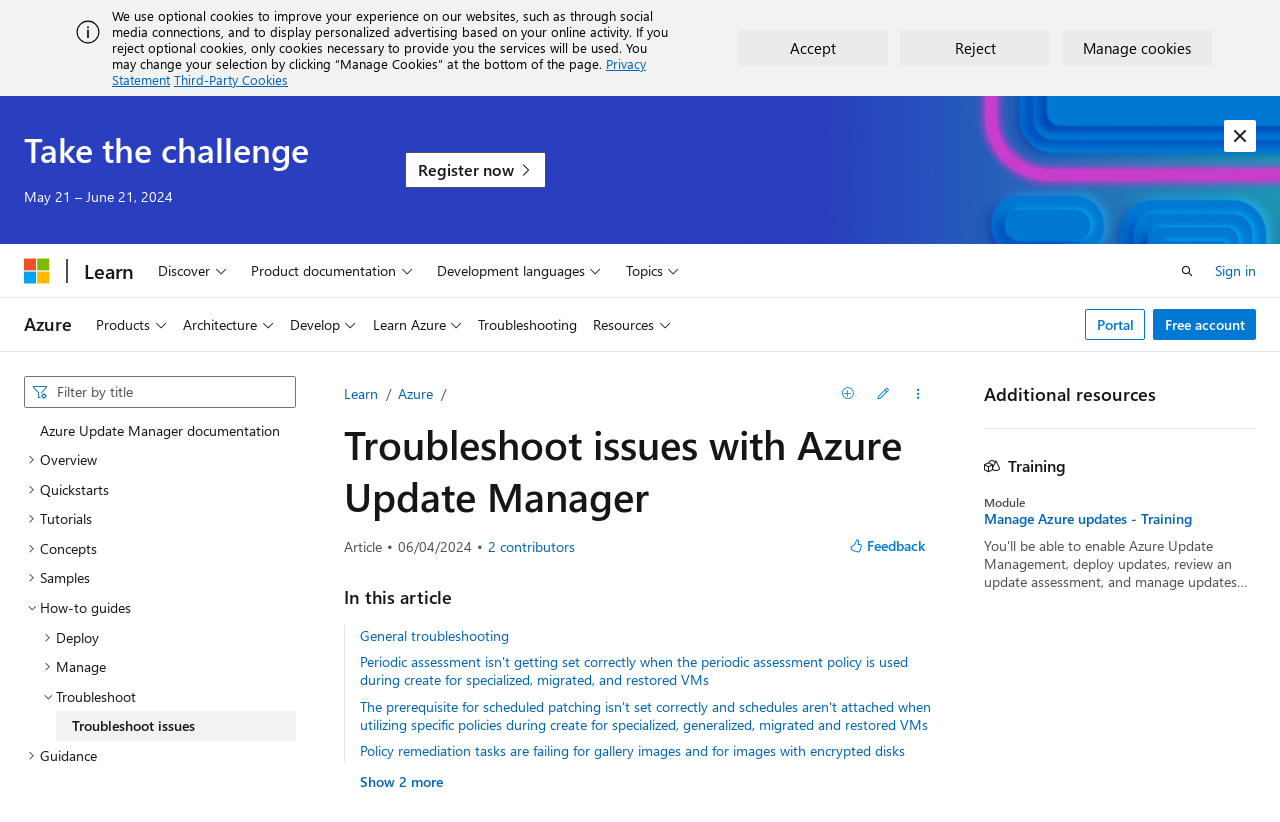Show the bounding box coordinates of the element that should be clicked to complete the task: "Show 2 more in this article".

[0.281, 0.942, 0.346, 0.961]